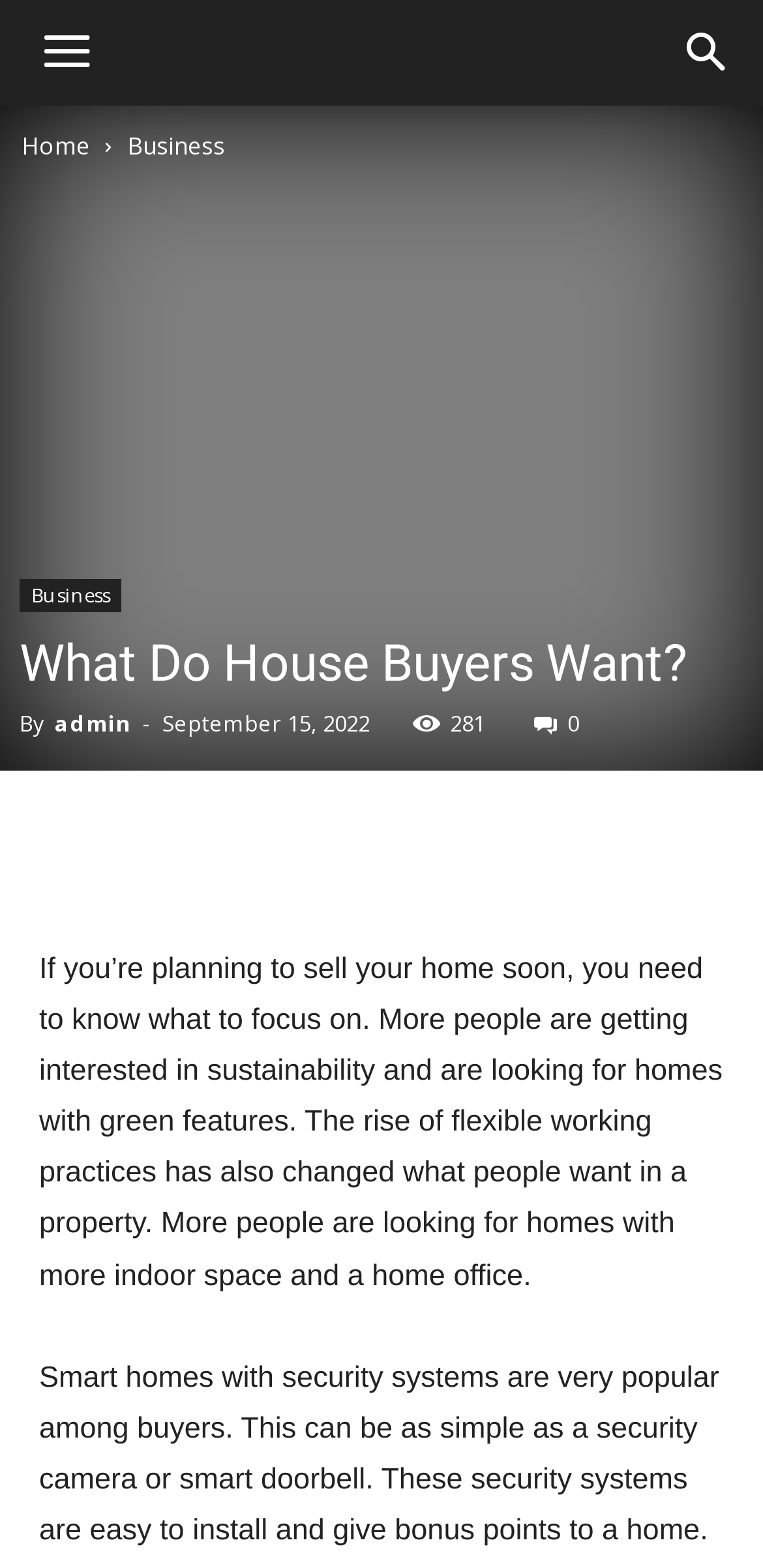What is the purpose of the article?
Provide an in-depth and detailed explanation in response to the question.

The purpose of the article can be inferred by reading the text, which provides information on what people are looking for in a property, implying that the article is intended to inform home sellers on what to focus on when selling their homes.